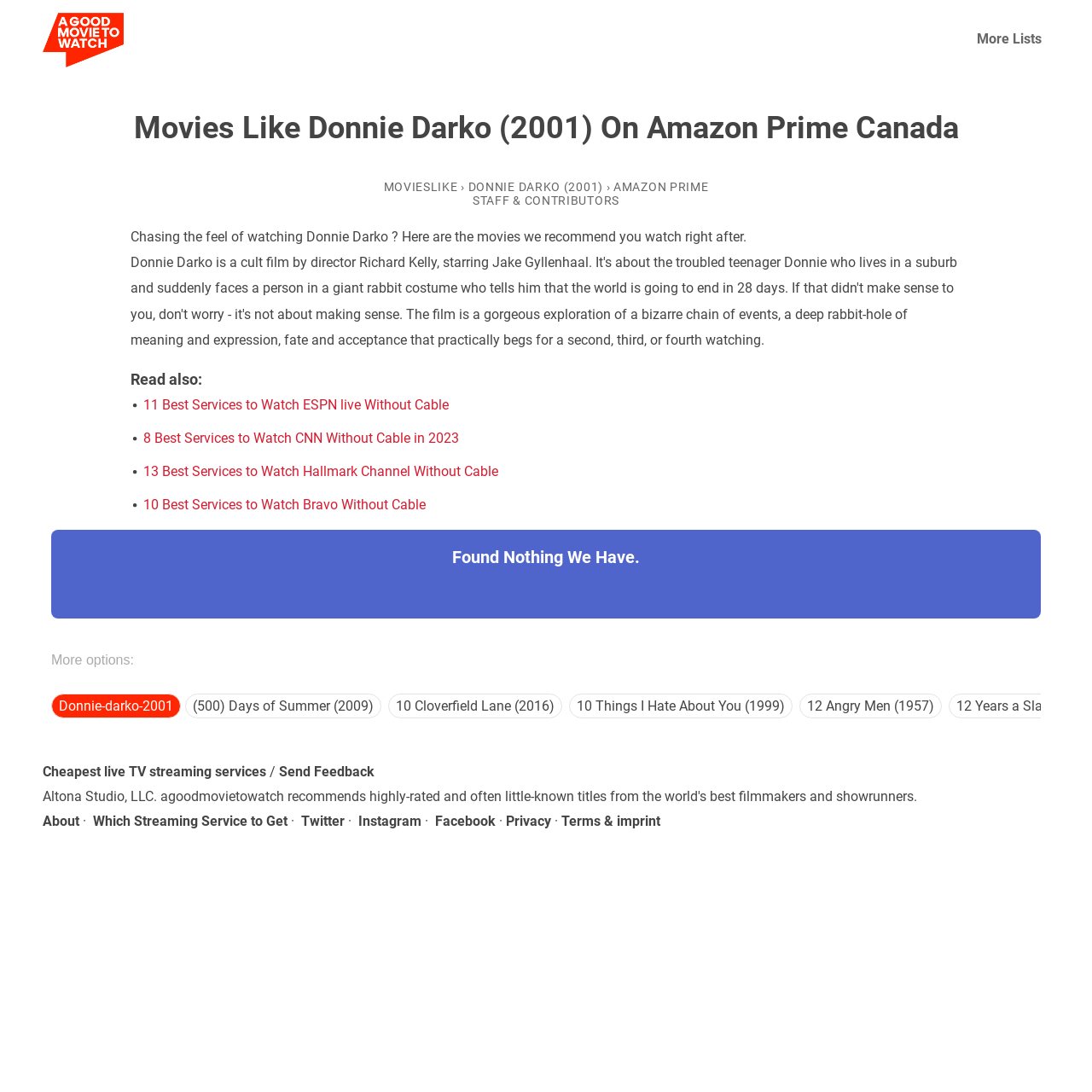What is the category of the recommended movies?
Please answer the question with as much detail and depth as you can.

The category of the recommended movies can be inferred from the heading 'Movies Like Donnie Darko (2001) On Amazon Prime Canada' at the top of the webpage.